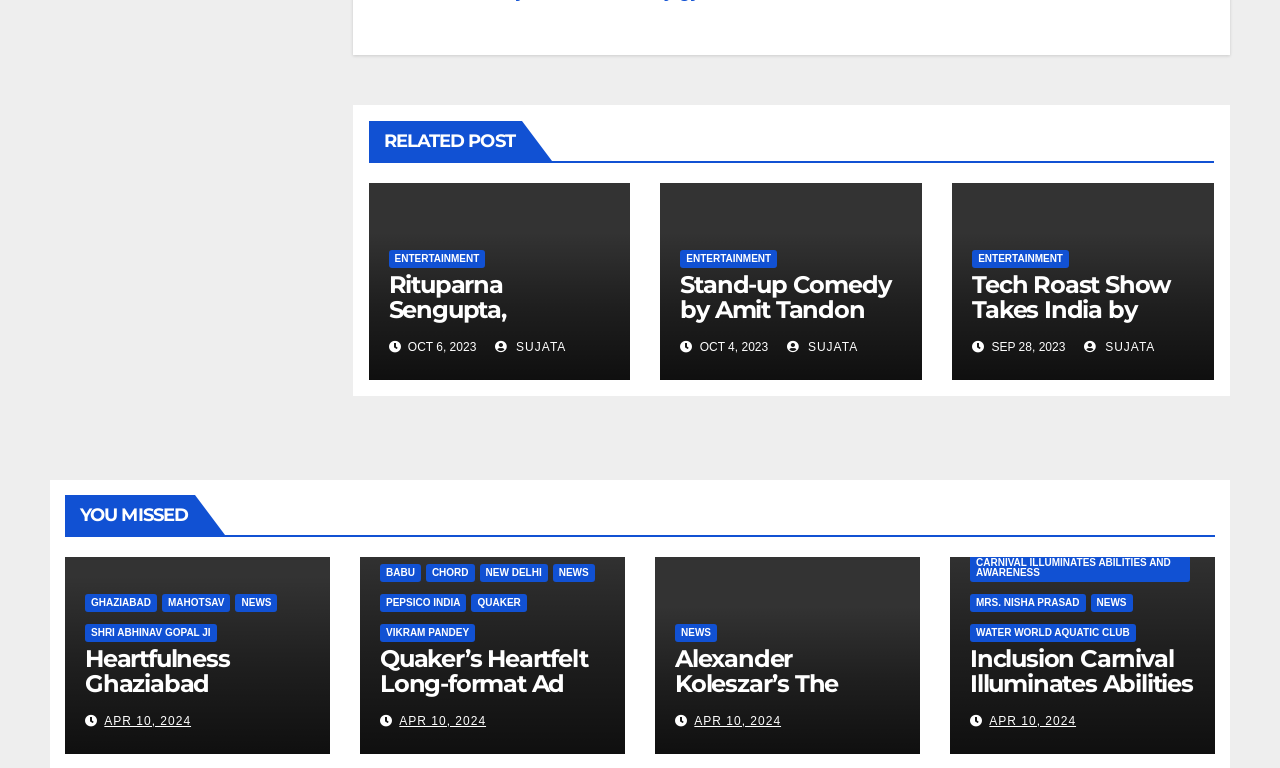Determine the bounding box coordinates of the region that needs to be clicked to achieve the task: "Visit 'Heartfulness Ghaziabad Spirituality Mahotsav'".

[0.066, 0.841, 0.242, 0.907]